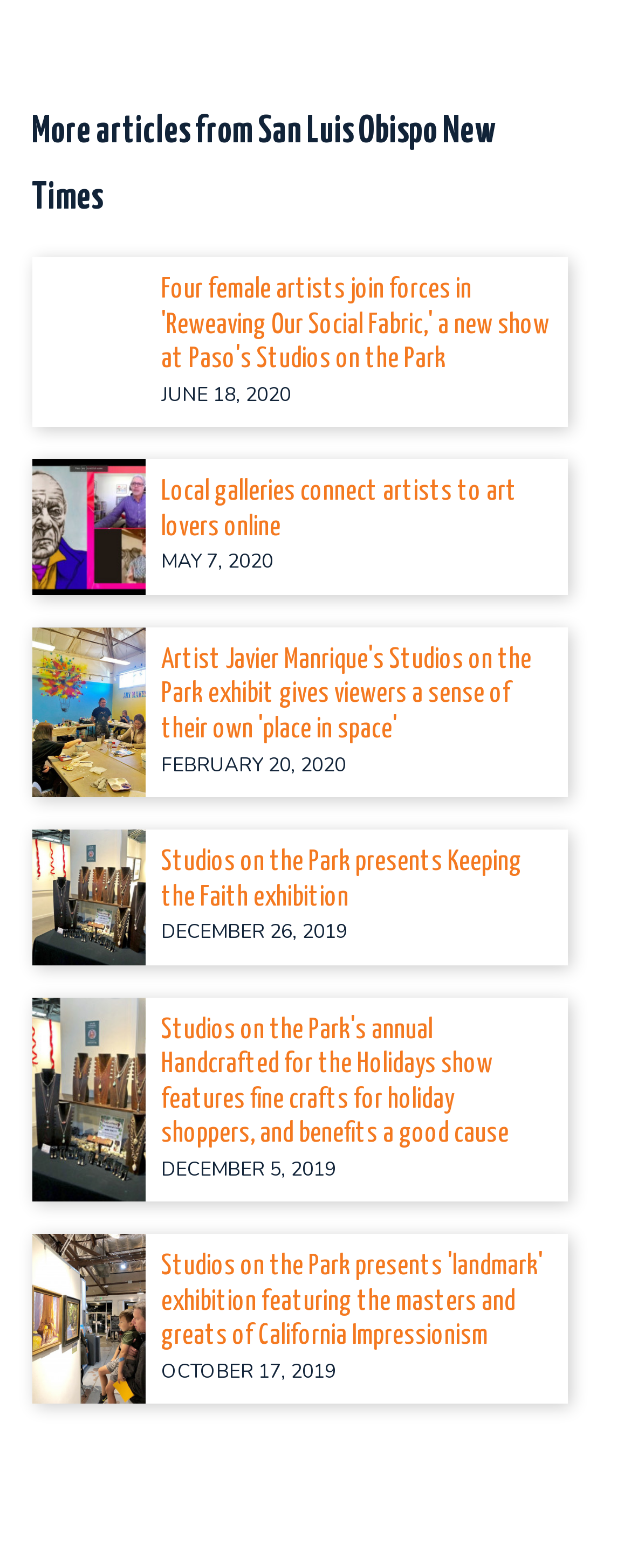Identify the bounding box coordinates of the clickable region necessary to fulfill the following instruction: "Explore 'landmark' exhibition featuring California Impressionism". The bounding box coordinates should be four float numbers between 0 and 1, i.e., [left, top, right, bottom].

[0.255, 0.797, 0.873, 0.864]